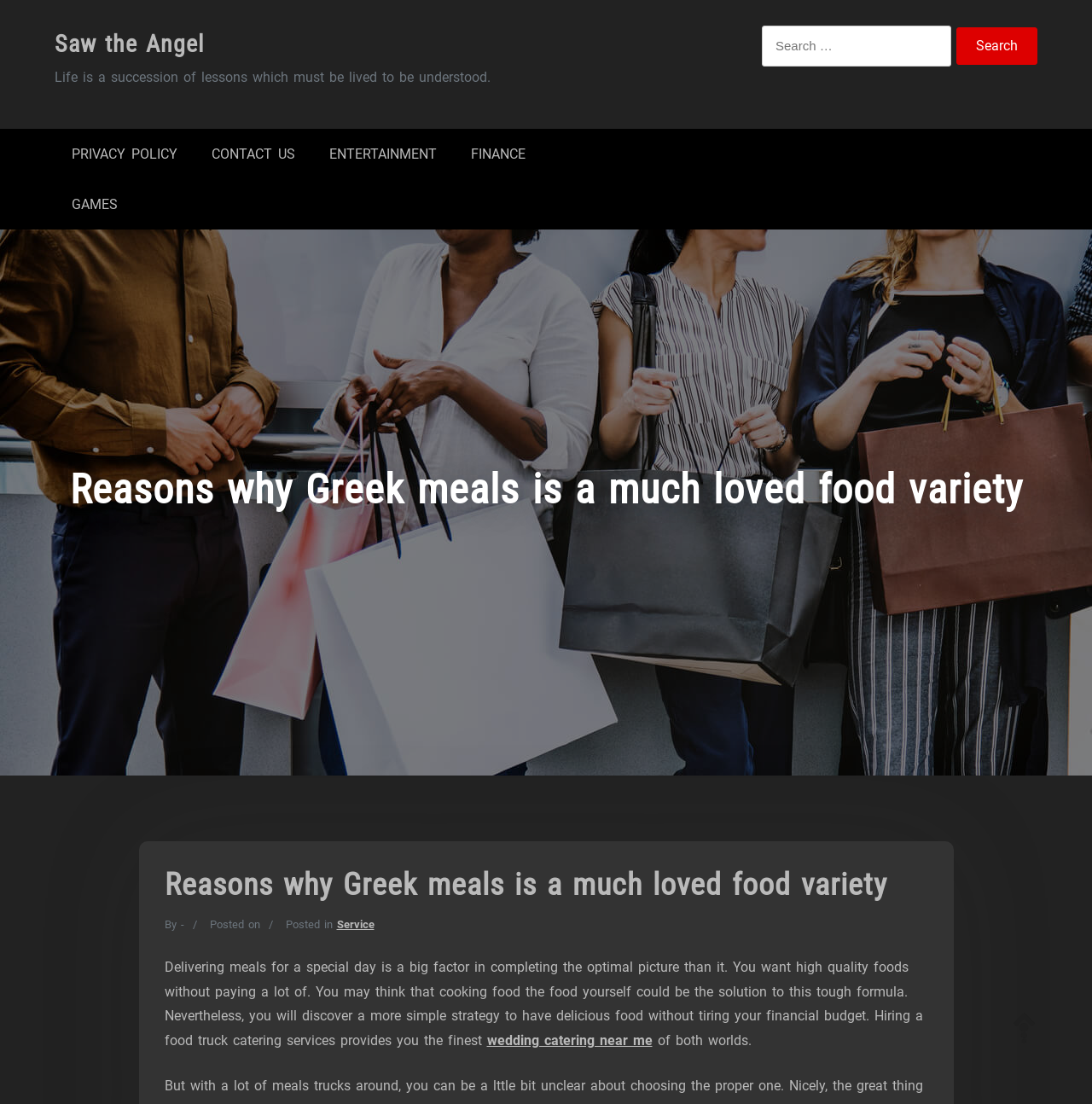What is the name of the website?
Using the information from the image, provide a comprehensive answer to the question.

The name of the website is 'Saw the Angel' which is mentioned in the heading at the top of the webpage.